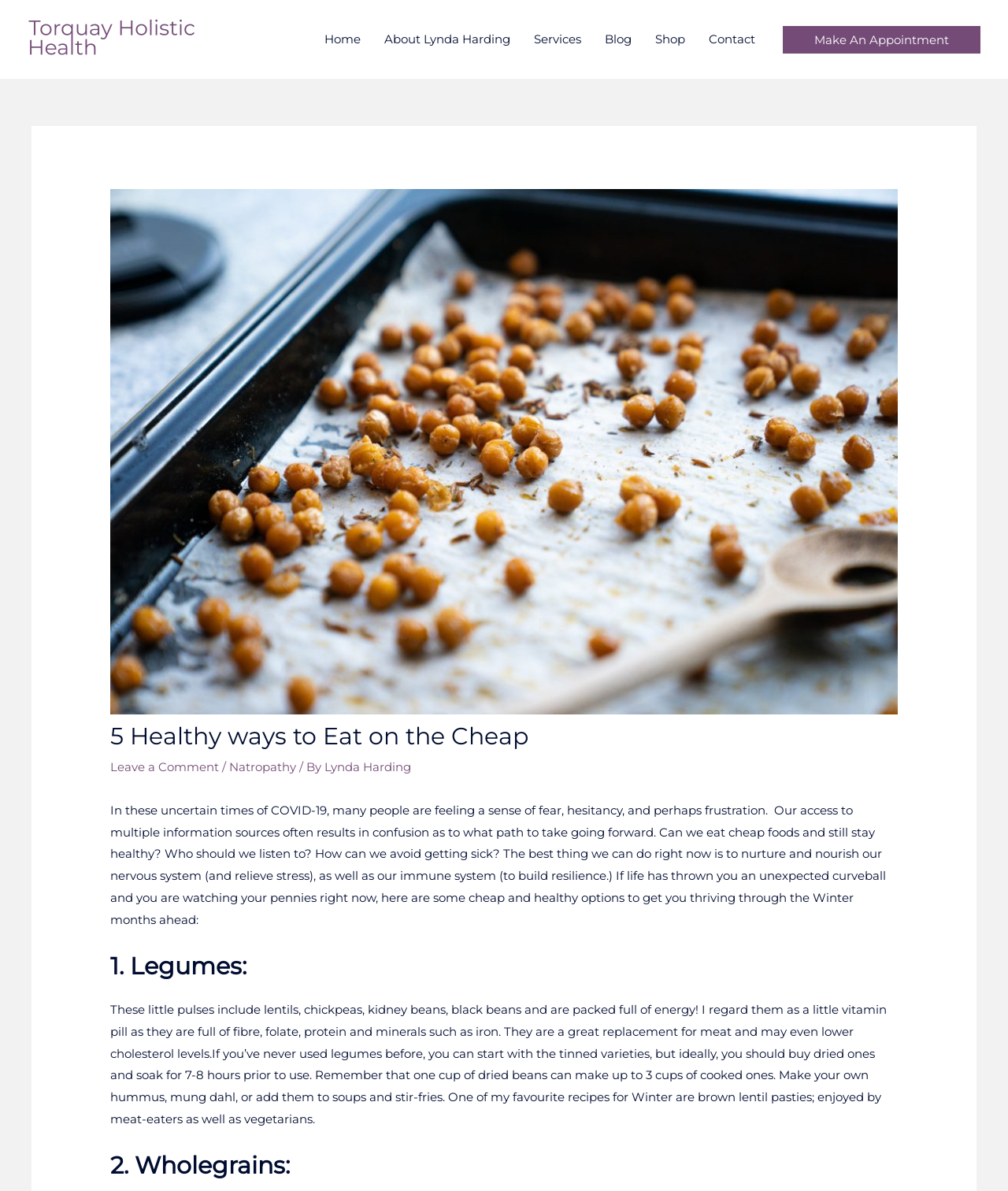Identify the bounding box coordinates of the clickable section necessary to follow the following instruction: "Click on the 'Leave a Comment' link". The coordinates should be presented as four float numbers from 0 to 1, i.e., [left, top, right, bottom].

[0.109, 0.638, 0.217, 0.65]